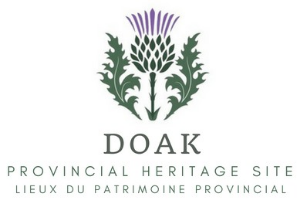Craft a thorough explanation of what is depicted in the image.

The image depicts the logo of the Doak Provincial Heritage Site, an emblem representing a rich historical and cultural venue. The design features a stylized thistle, which is prominently adorned in purple and green, symbolizing heritage and natural beauty. Beneath the floral motif, the word "DOAK" is displayed in bold, uppercase lettering, emphasizing its significance. Below this, the phrase "PROVINCIAL HERITAGE SITE" is presented in a slightly smaller font, providing essential context about the site’s status and purpose. The subtitle is also available in French, acknowledging the site's bilingual heritage. This logo encapsulates the essence of the Doak Provincial Heritage Site, reflecting its commitment to preserving and celebrating local history and culture.